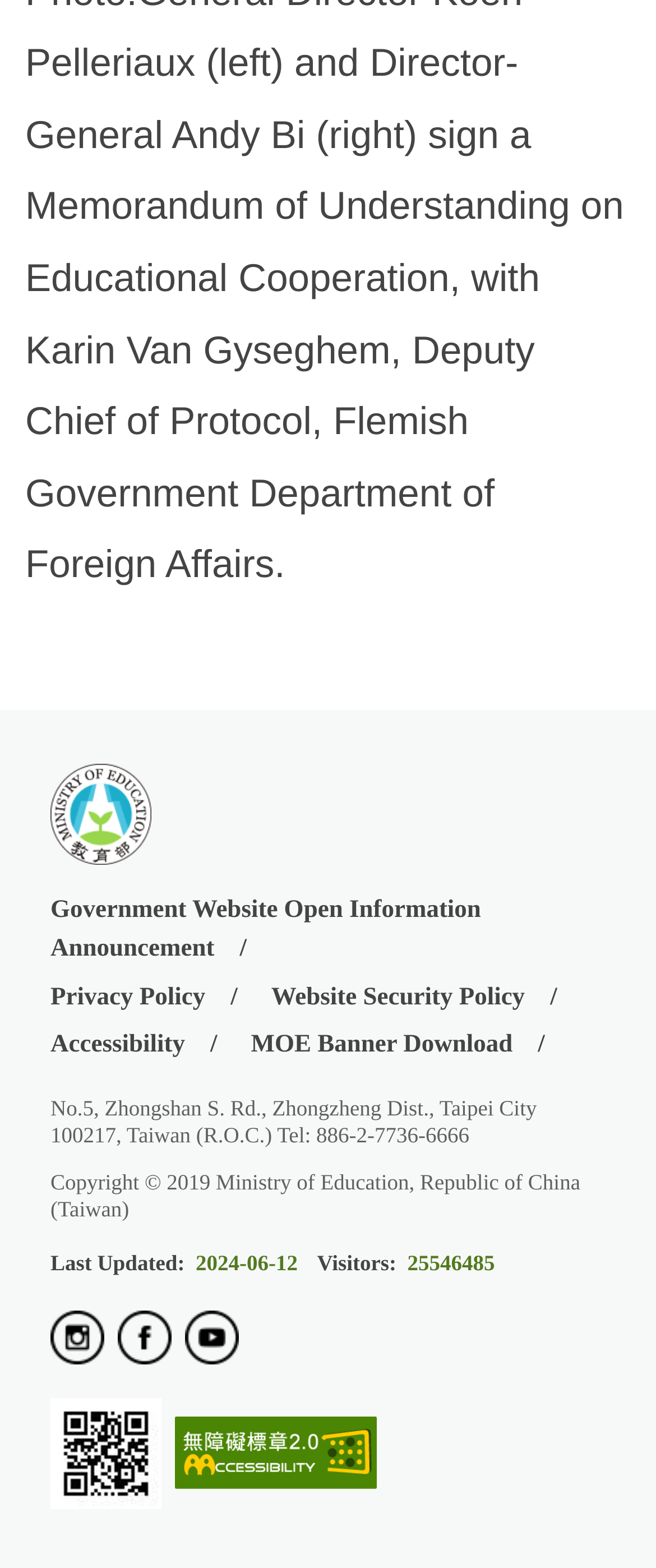Given the webpage screenshot, identify the bounding box of the UI element that matches this description: "title="(Open in new window)"".

[0.077, 0.835, 0.159, 0.874]